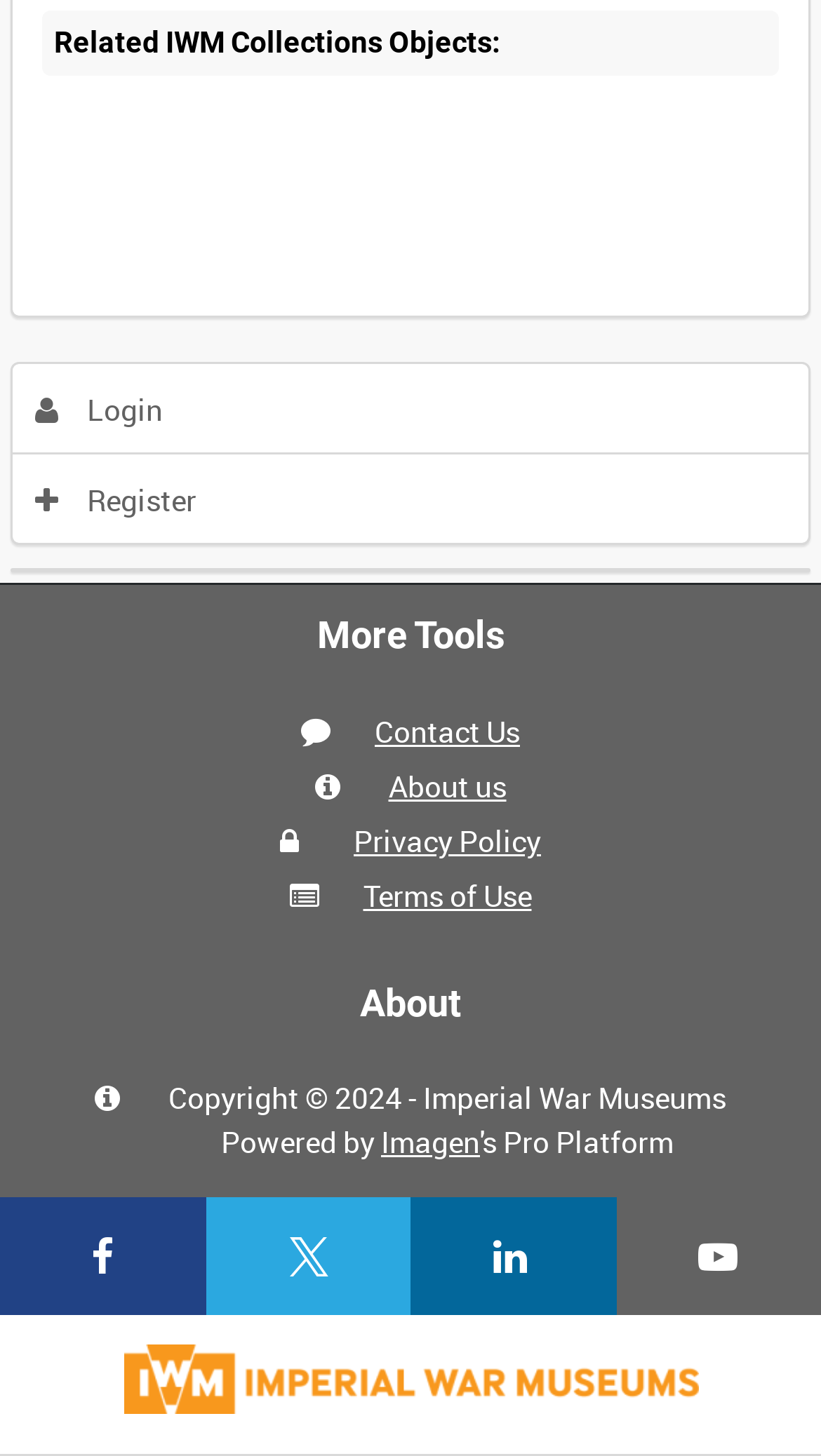Specify the bounding box coordinates for the region that must be clicked to perform the given instruction: "Learn more about the Imperial War Museums".

[0.027, 0.668, 0.973, 0.708]